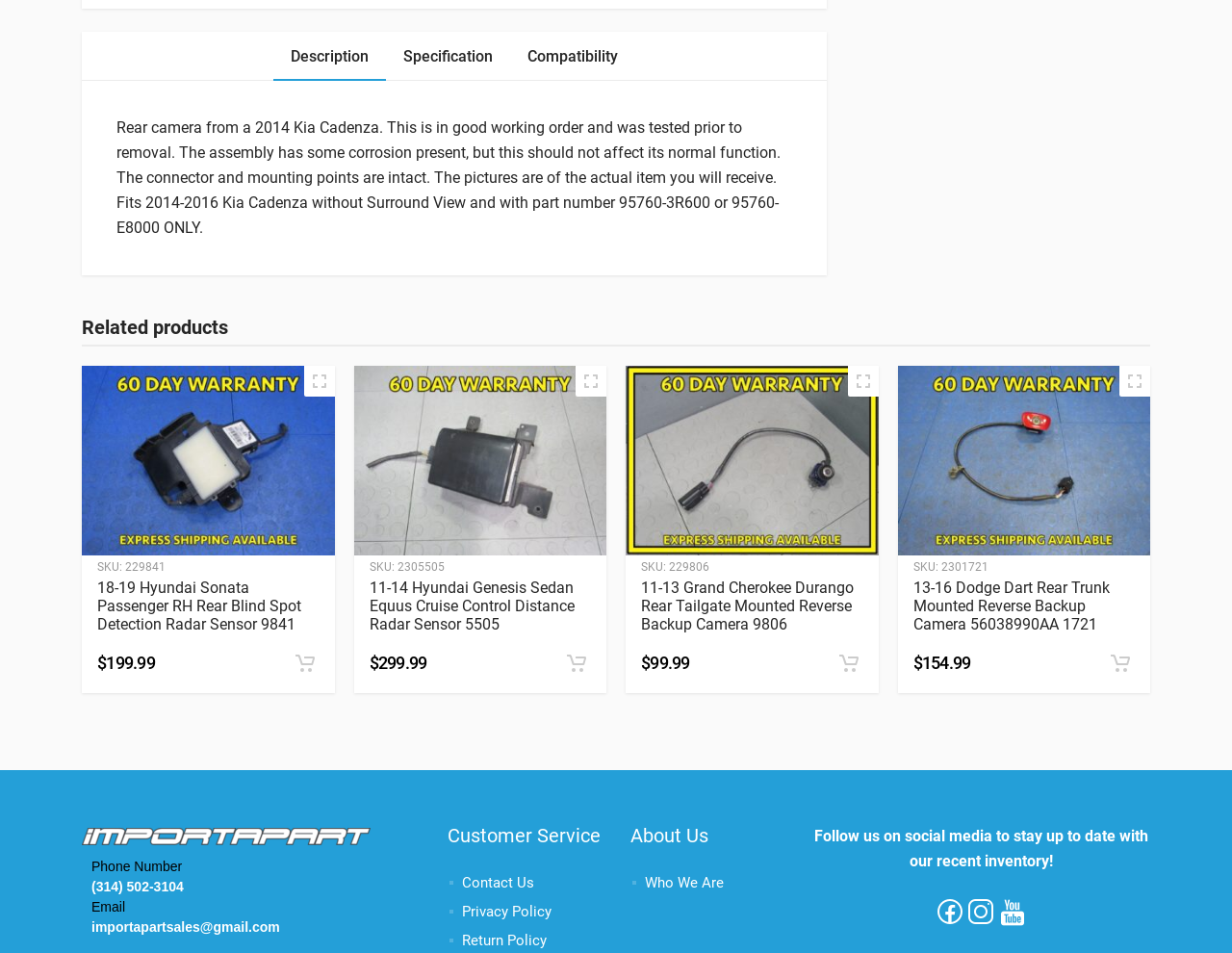Locate the bounding box of the UI element described in the following text: "Compatibility".

[0.414, 0.033, 0.516, 0.085]